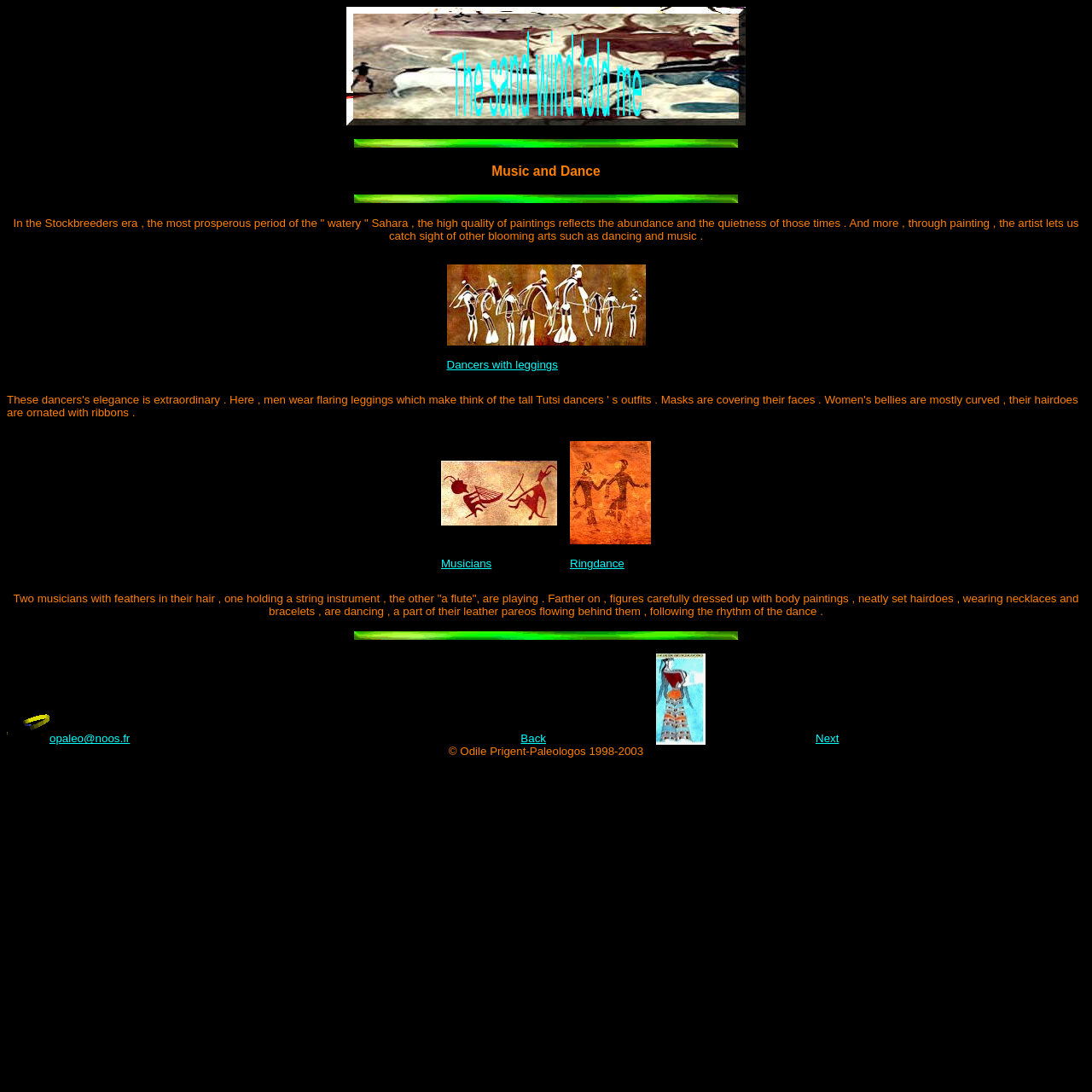Bounding box coordinates should be in the format (top-left x, top-left y, bottom-right x, bottom-right y) and all values should be floating point numbers between 0 and 1. Determine the bounding box coordinate for the UI element described as: Dancers with leggings

[0.409, 0.328, 0.511, 0.34]